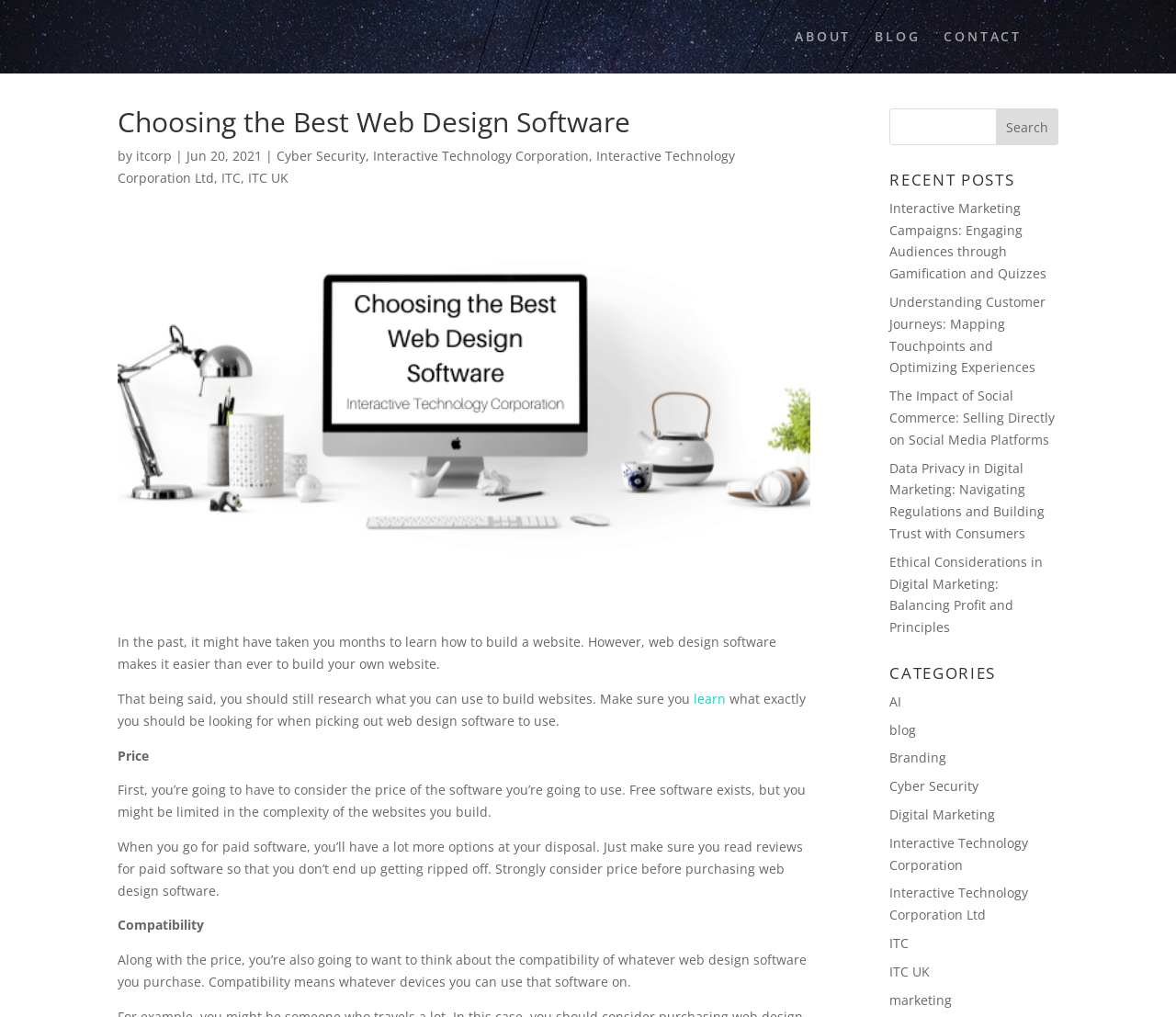Locate the bounding box coordinates of the element you need to click to accomplish the task described by this instruction: "Explore the RECENT POSTS section".

[0.756, 0.17, 0.9, 0.194]